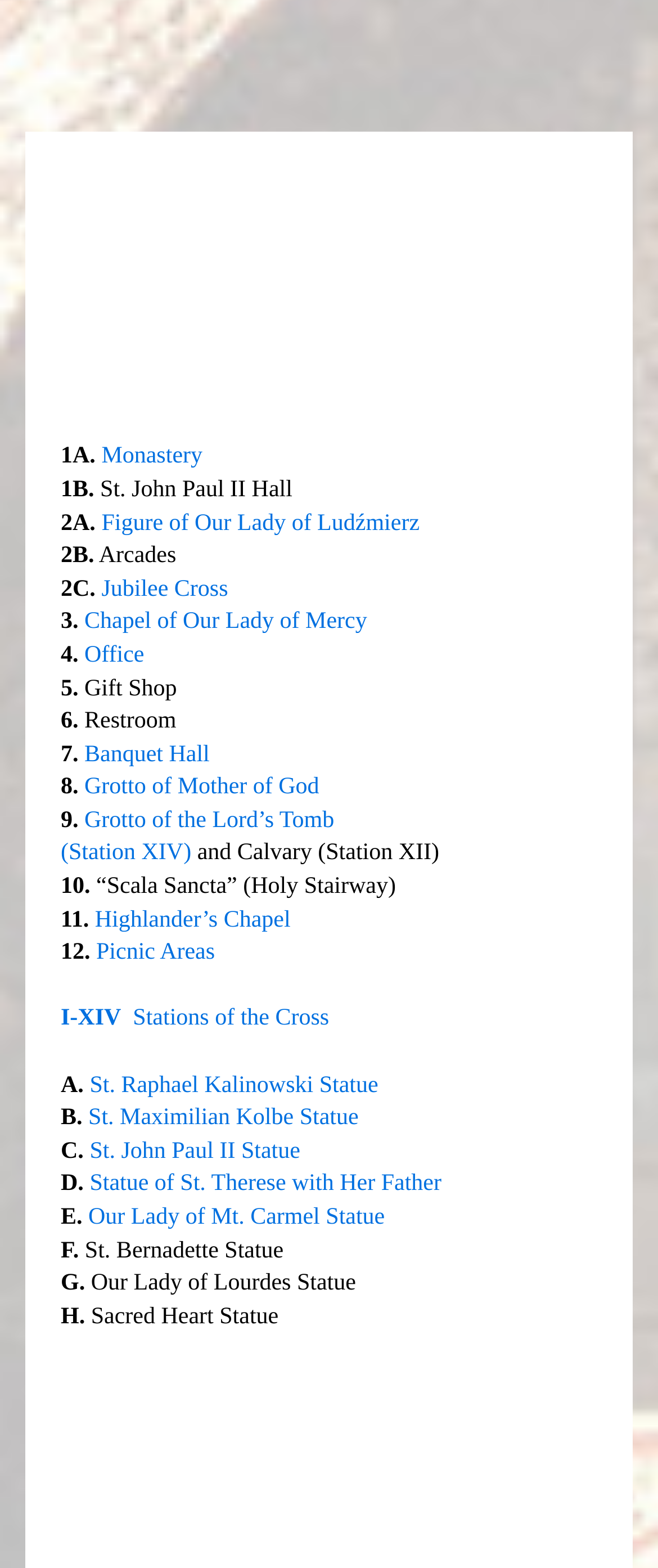Locate the bounding box coordinates of the element's region that should be clicked to carry out the following instruction: "Go to Banquet Hall". The coordinates need to be four float numbers between 0 and 1, i.e., [left, top, right, bottom].

[0.128, 0.473, 0.319, 0.489]